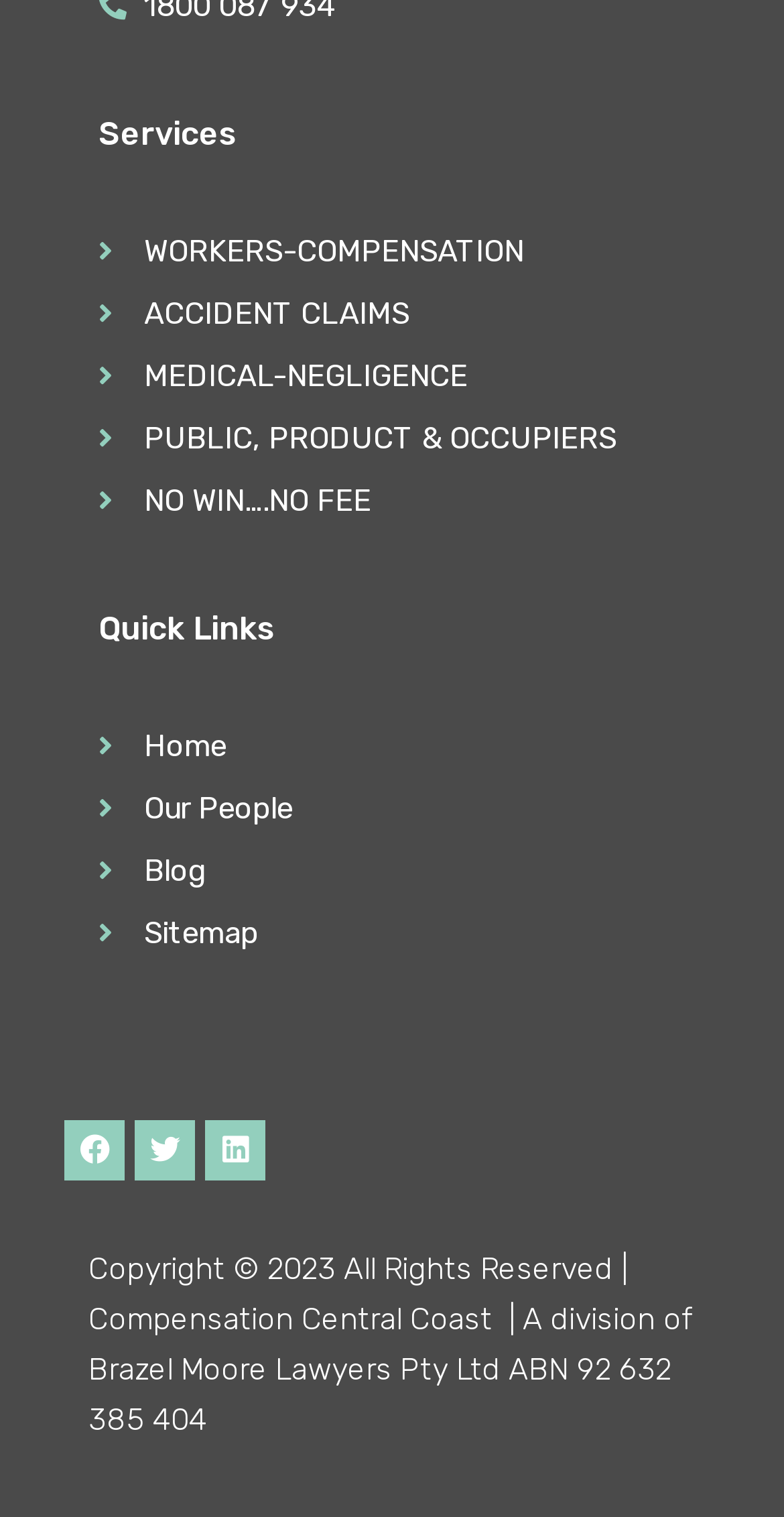Respond with a single word or short phrase to the following question: 
How many links are under the 'Services' static text?

5